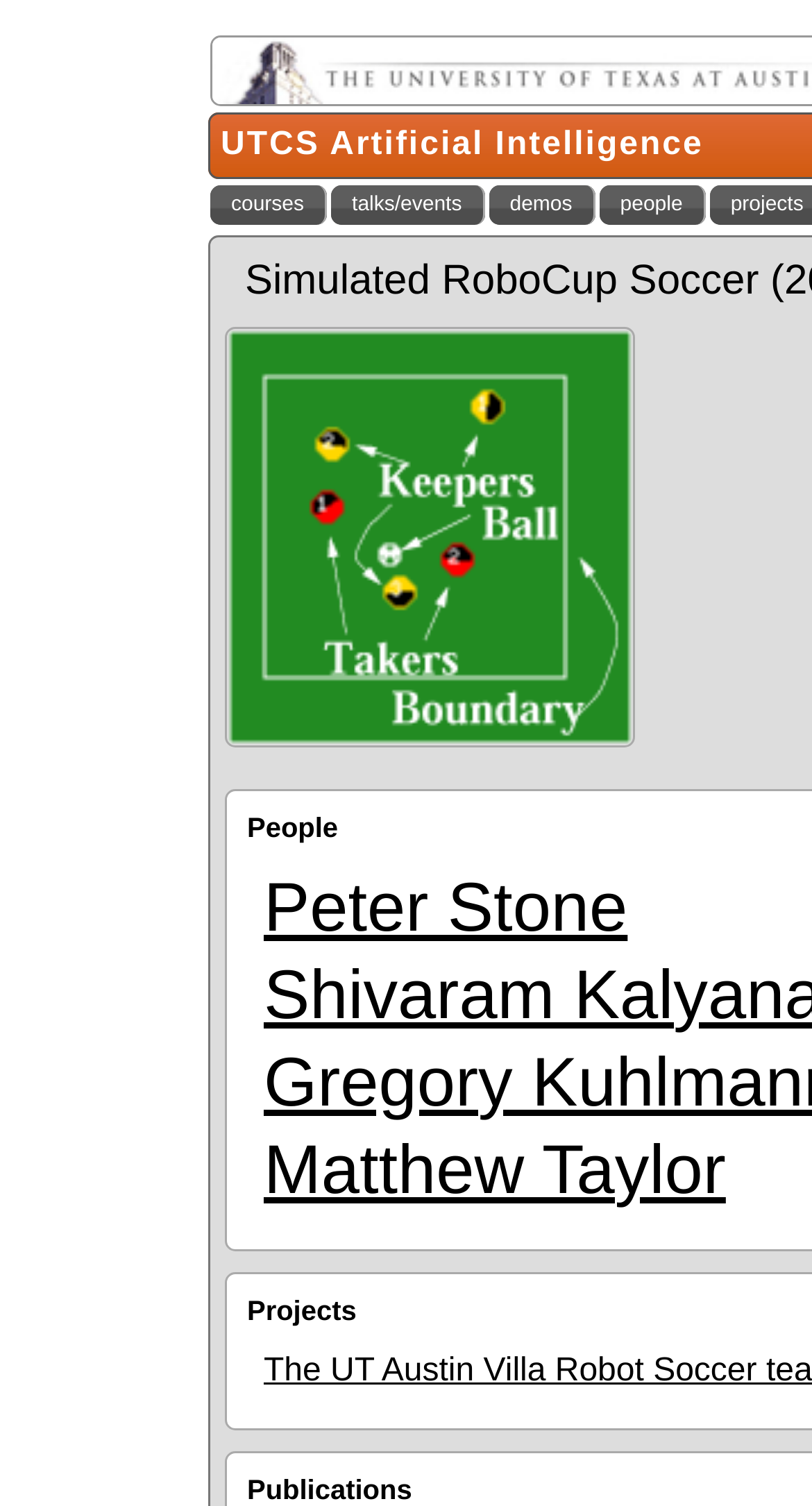Can you find the bounding box coordinates of the area I should click to execute the following instruction: "view demos"?

[0.602, 0.123, 0.733, 0.149]